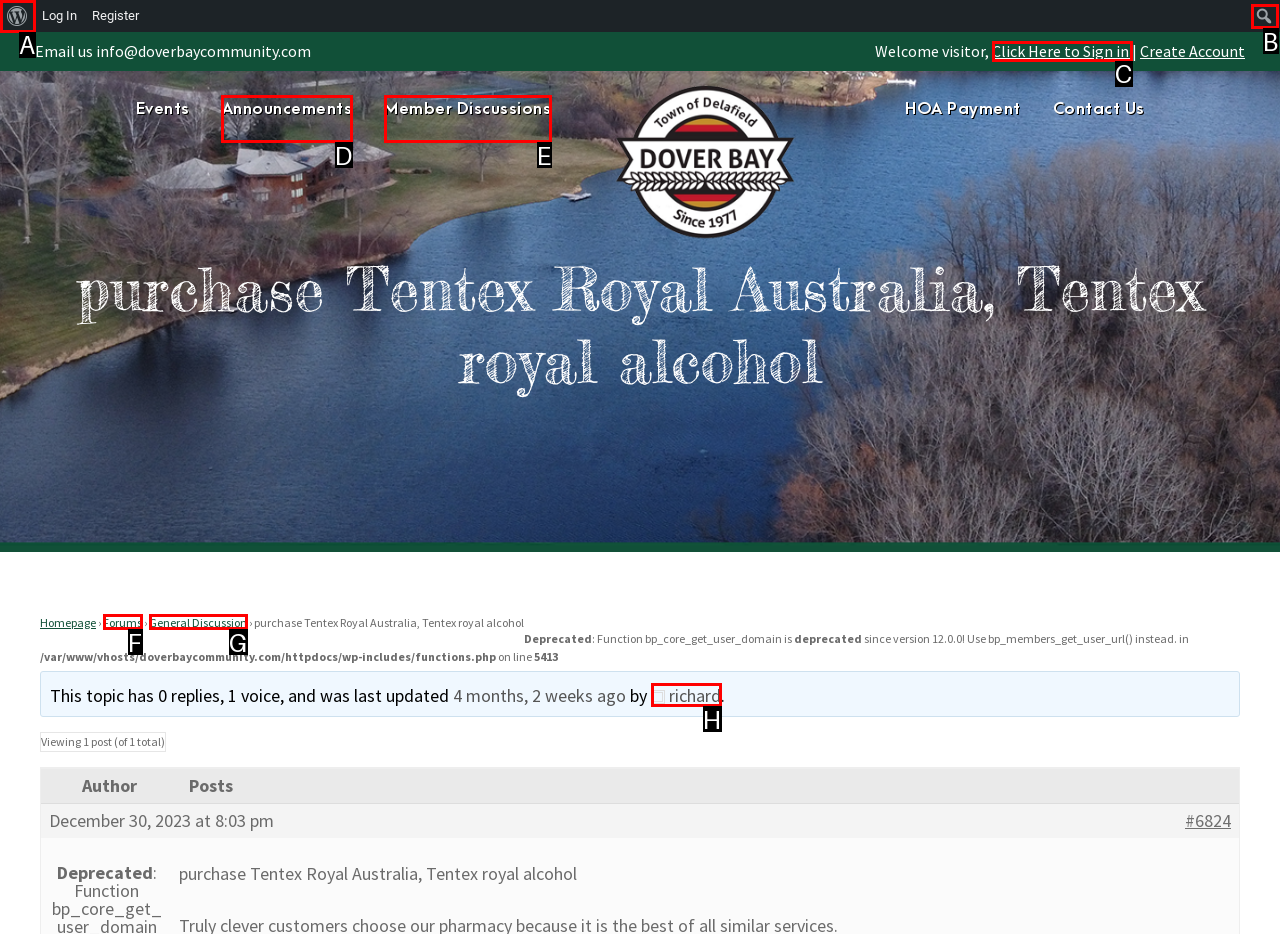Which option best describes: General Discussion
Respond with the letter of the appropriate choice.

G